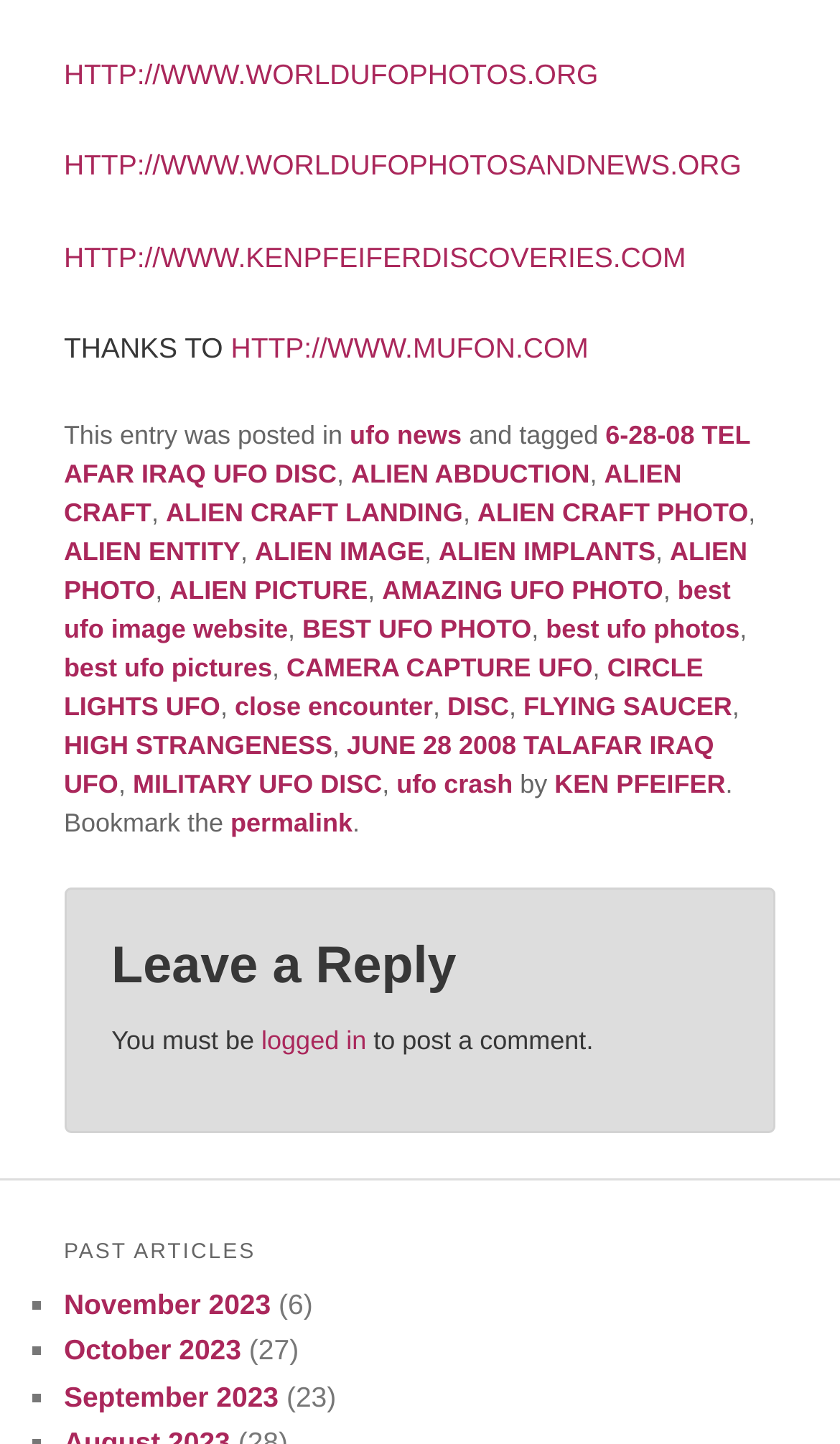Specify the bounding box coordinates (top-left x, top-left y, bottom-right x, bottom-right y) of the UI element in the screenshot that matches this description: October 2023

[0.076, 0.924, 0.287, 0.947]